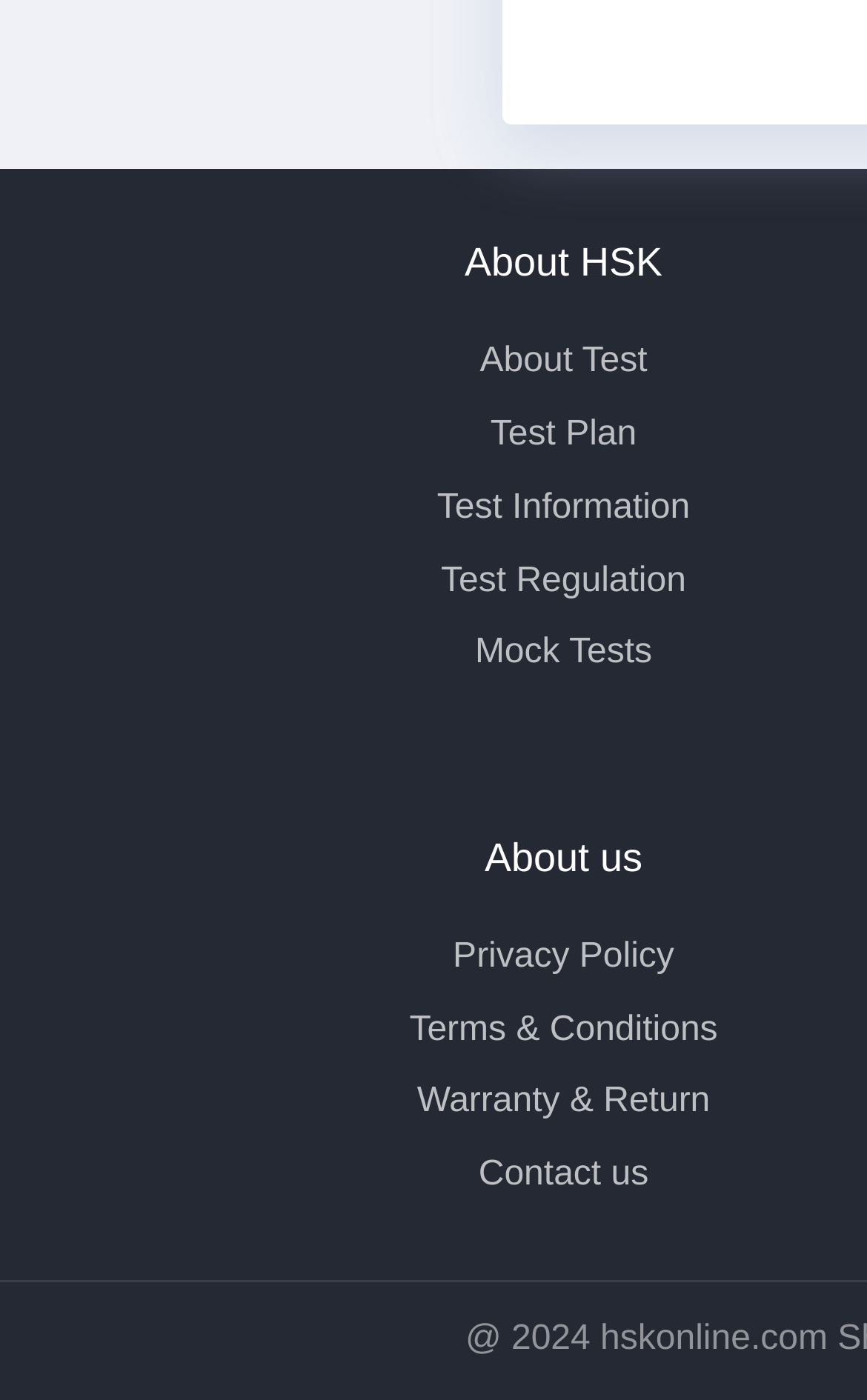What is the text above 'Privacy Policy'?
Respond to the question with a single word or phrase according to the image.

About us